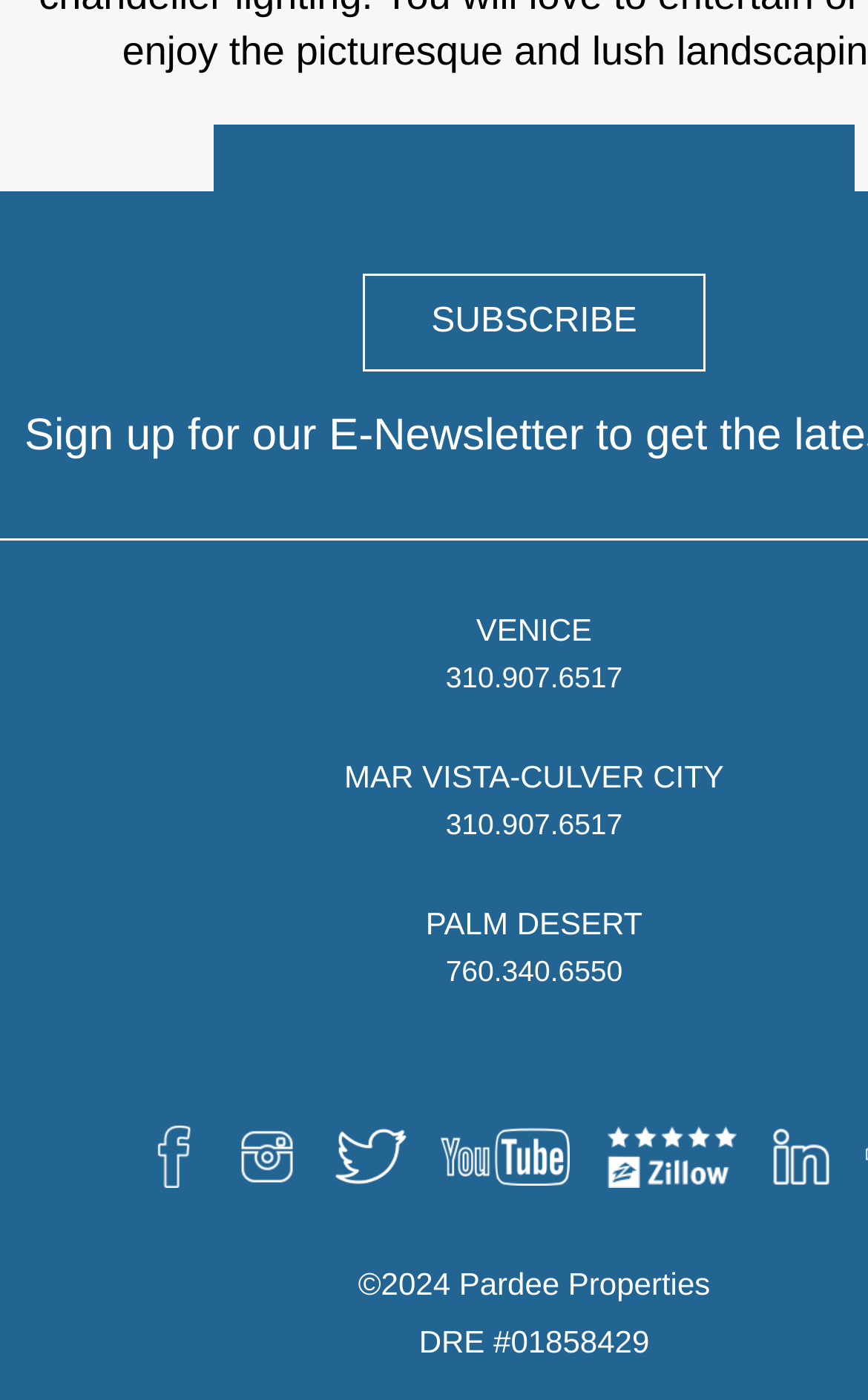What is the DRE number?
From the screenshot, supply a one-word or short-phrase answer.

01858429